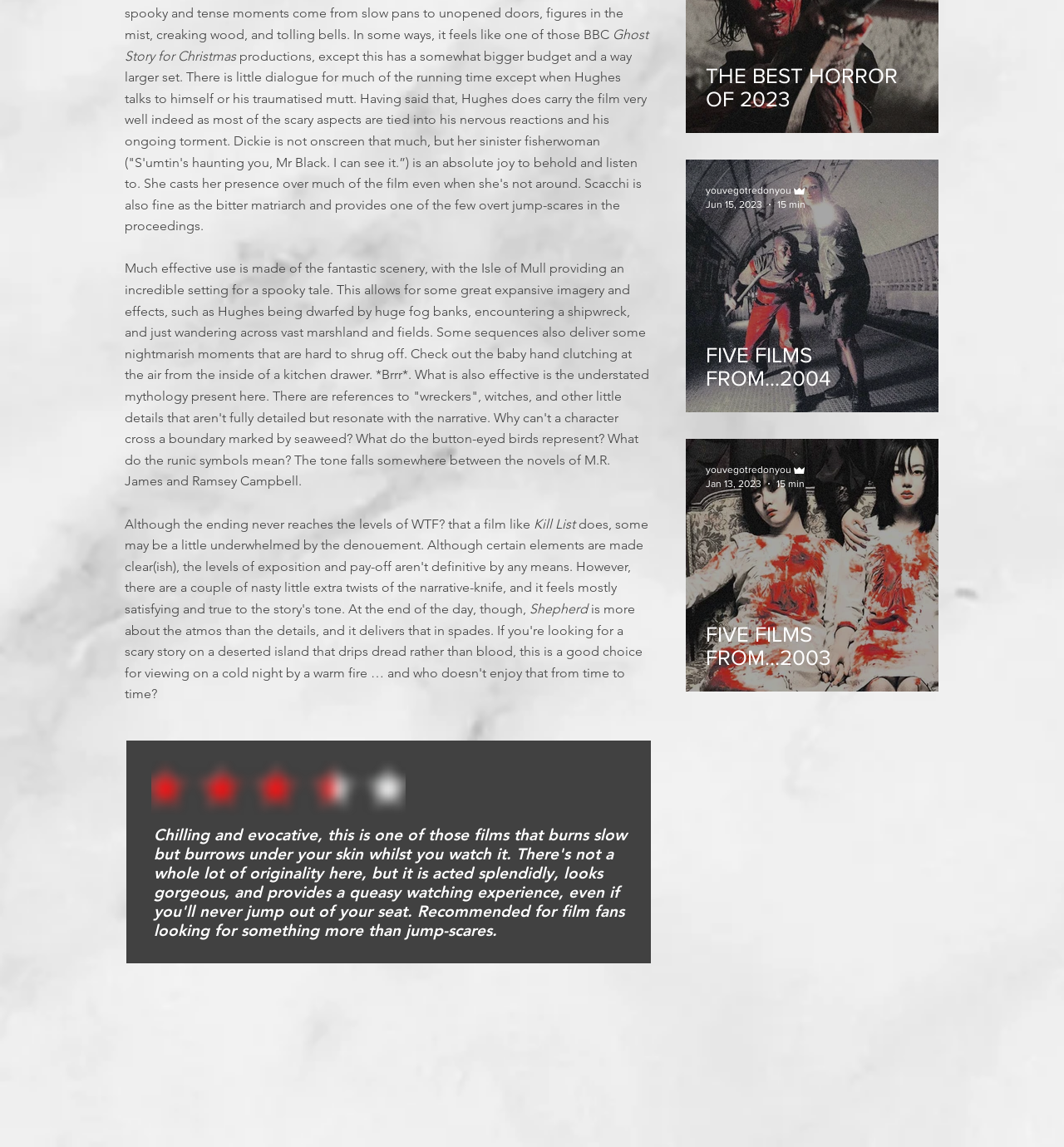Kindly respond to the following question with a single word or a brief phrase: 
What is the recommended audience for the film?

film fans